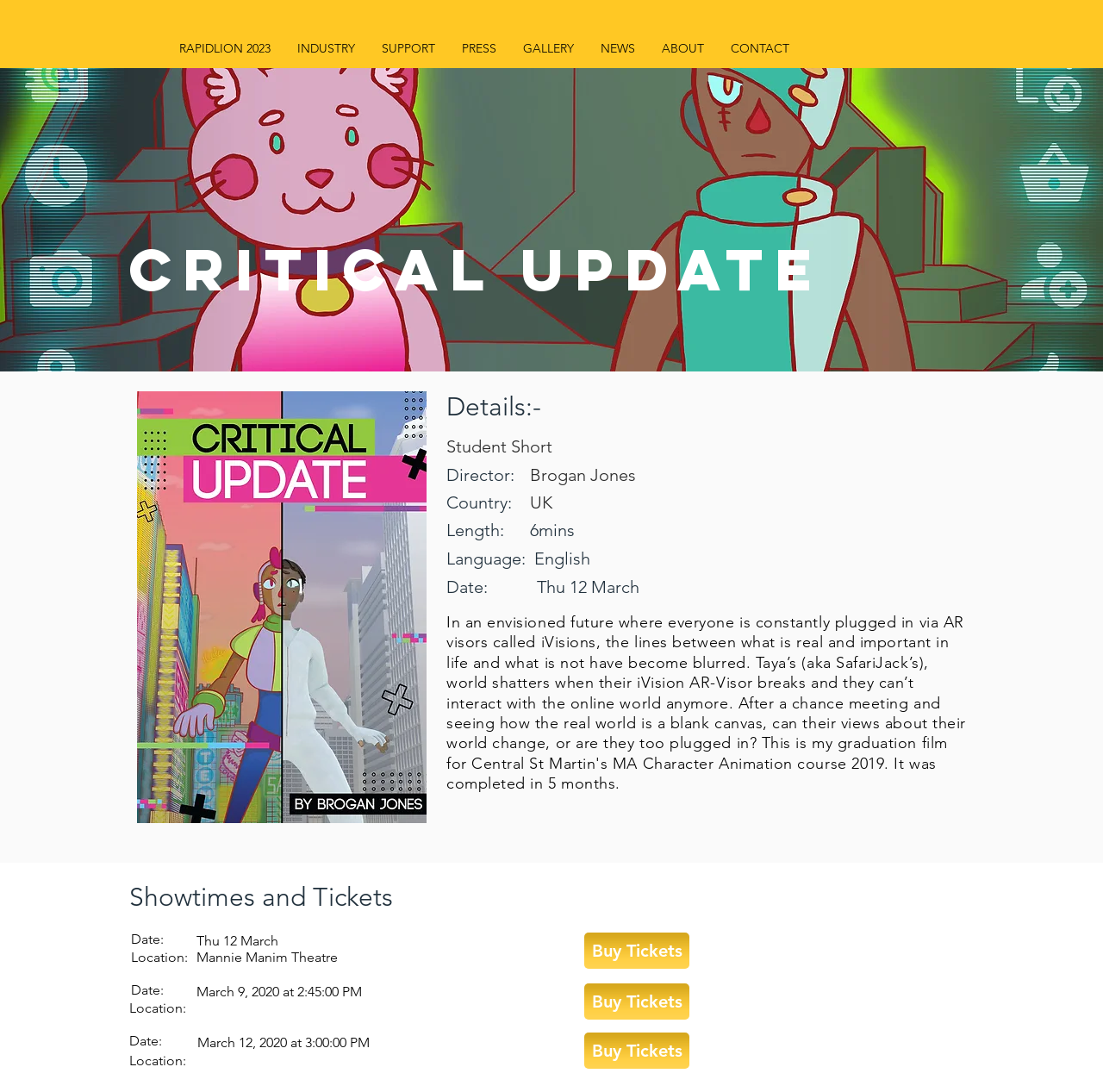Specify the bounding box coordinates for the region that must be clicked to perform the given instruction: "View GALLERY".

[0.462, 0.027, 0.532, 0.062]